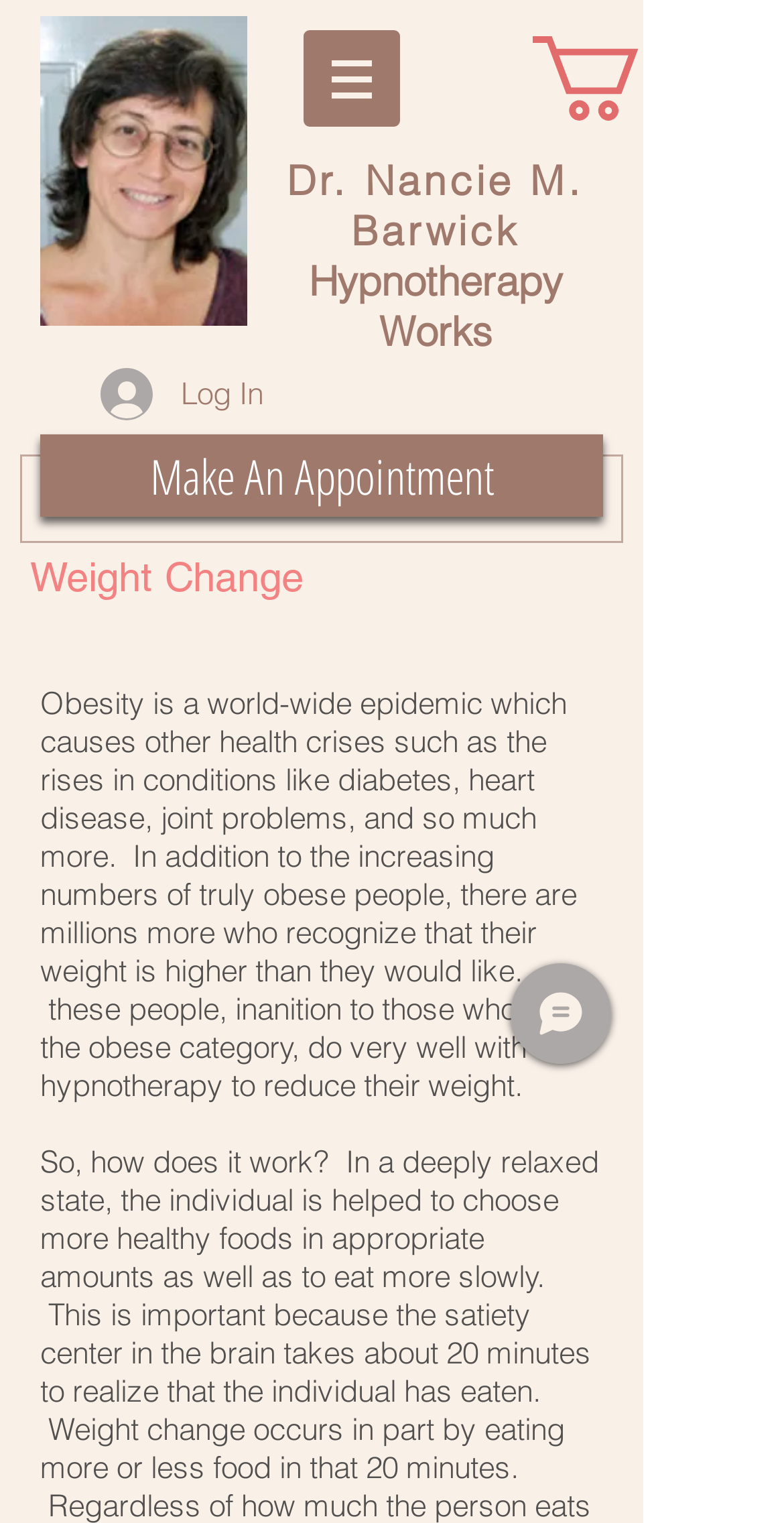Extract the bounding box coordinates for the described element: "Dr. Nancie M. Barwick". The coordinates should be represented as four float numbers between 0 and 1: [left, top, right, bottom].

[0.365, 0.102, 0.745, 0.168]